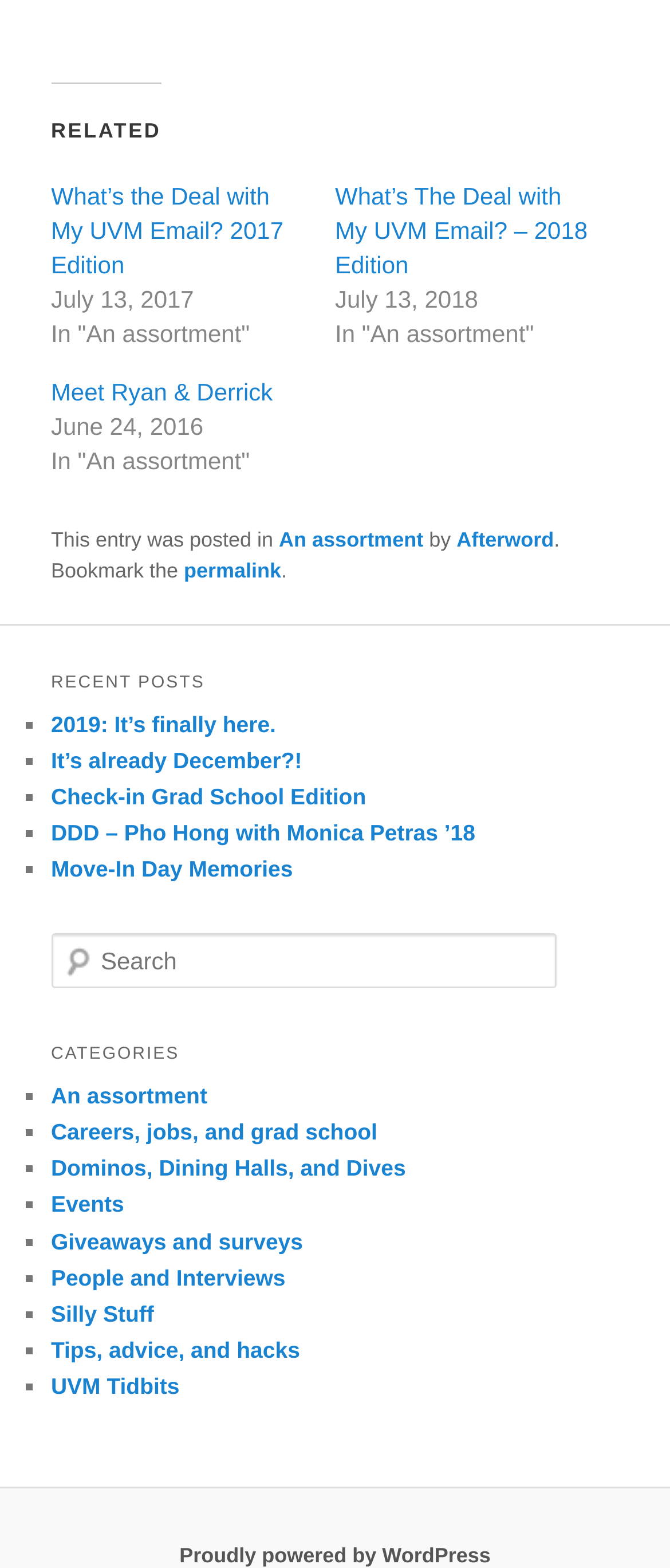Please indicate the bounding box coordinates of the element's region to be clicked to achieve the instruction: "Read the post 'What’s the Deal with My UVM Email? 2017 Edition'". Provide the coordinates as four float numbers between 0 and 1, i.e., [left, top, right, bottom].

[0.076, 0.117, 0.423, 0.178]